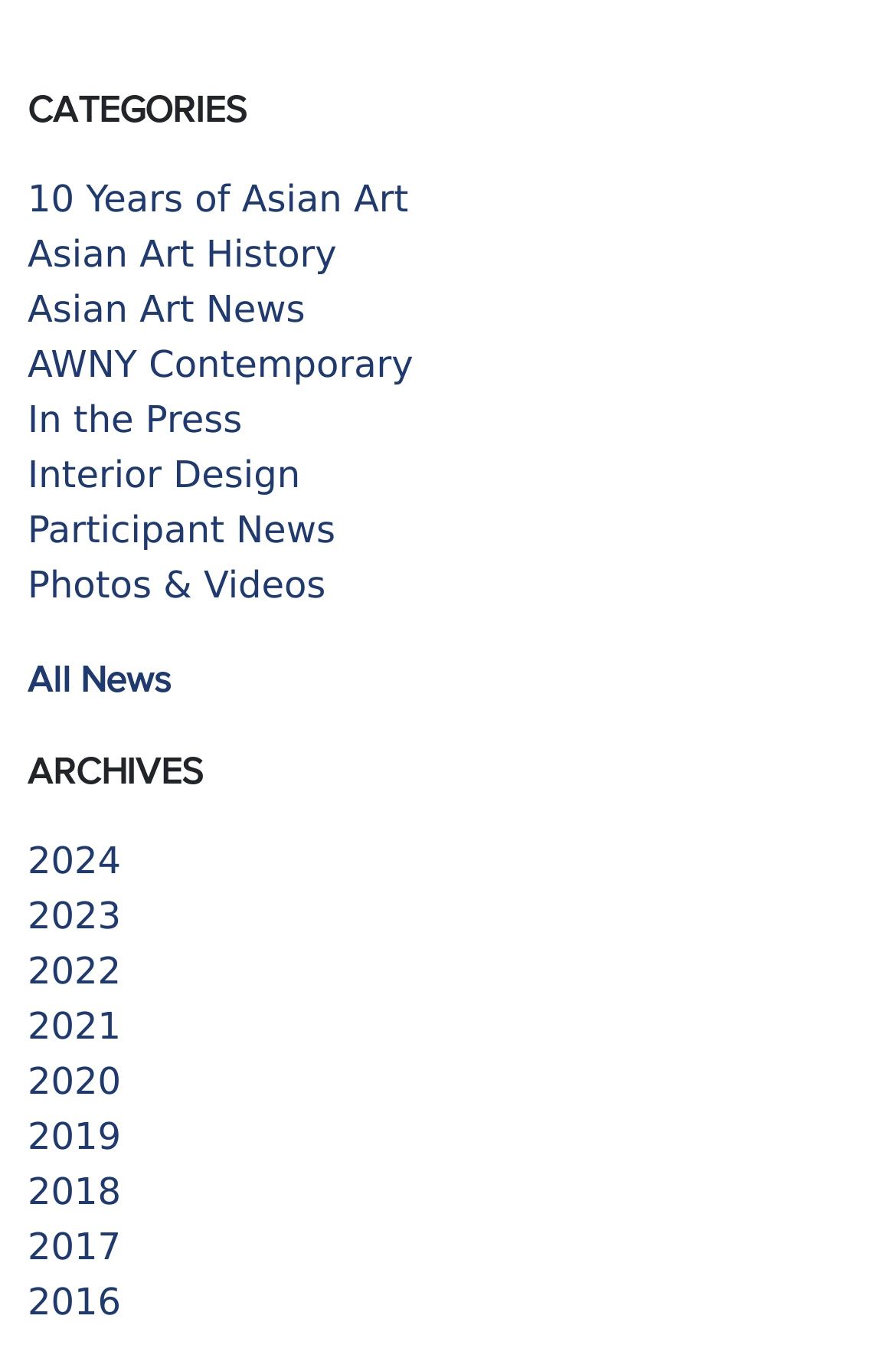Please identify the bounding box coordinates of the region to click in order to complete the task: "explore AWNY Contemporary". The coordinates must be four float numbers between 0 and 1, specified as [left, top, right, bottom].

[0.031, 0.254, 0.461, 0.287]